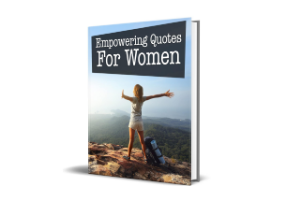Using the elements shown in the image, answer the question comprehensively: What is the background of the book cover?

The caption describes the background of the book cover as a beautiful natural landscape, perhaps a mountain range or valley, which reinforces the theme of personal growth and strength.